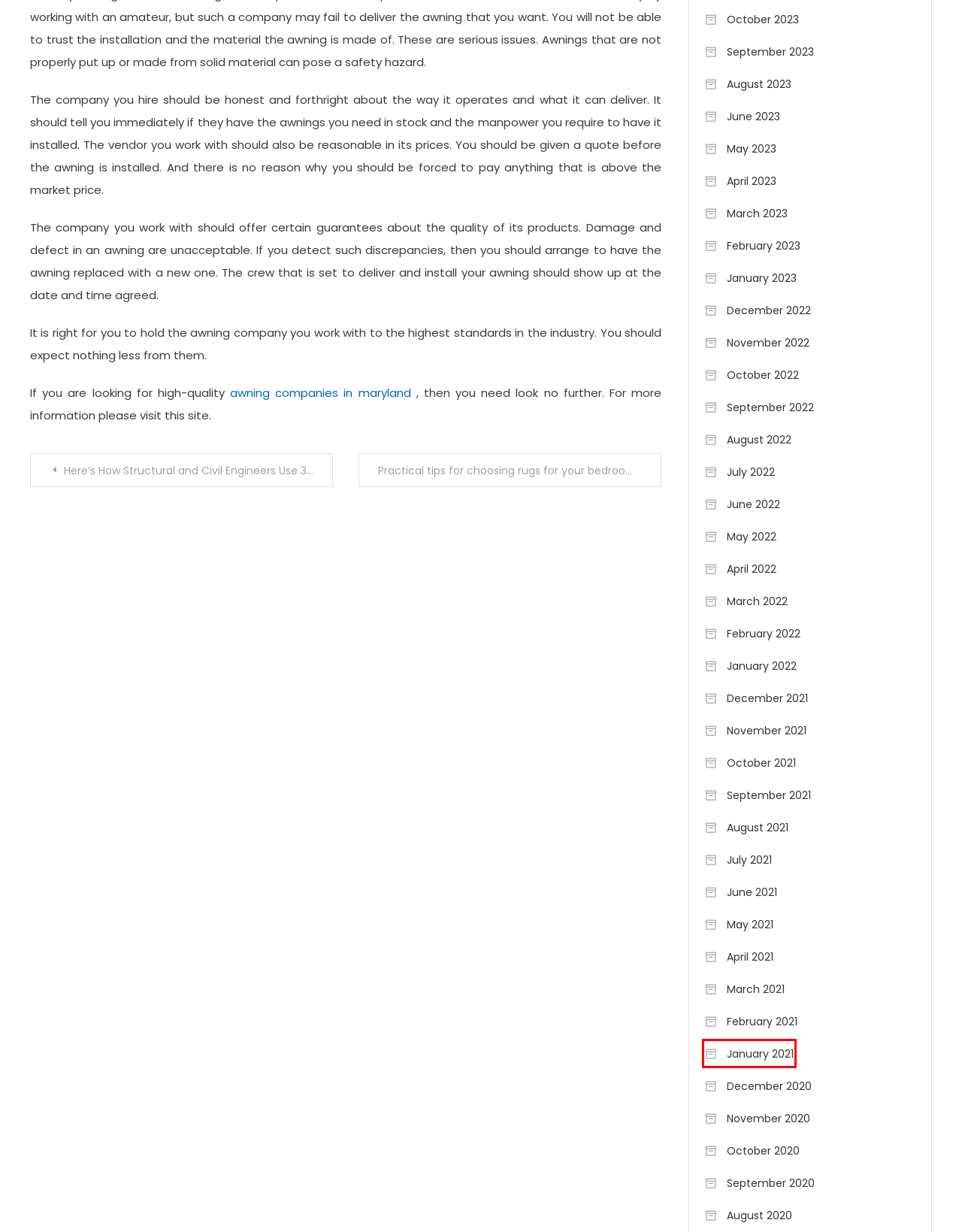You are given a screenshot of a webpage with a red rectangle bounding box around a UI element. Select the webpage description that best matches the new webpage after clicking the element in the bounding box. Here are the candidates:
A. November 2020 – Our House Of Paint
B. December 2021 – Our House Of Paint
C. January 2021 – Our House Of Paint
D. March 2022 – Our House Of Paint
E. January 2023 – Our House Of Paint
F. September 2023 – Our House Of Paint
G. February 2023 – Our House Of Paint
H. December 2022 – Our House Of Paint

C